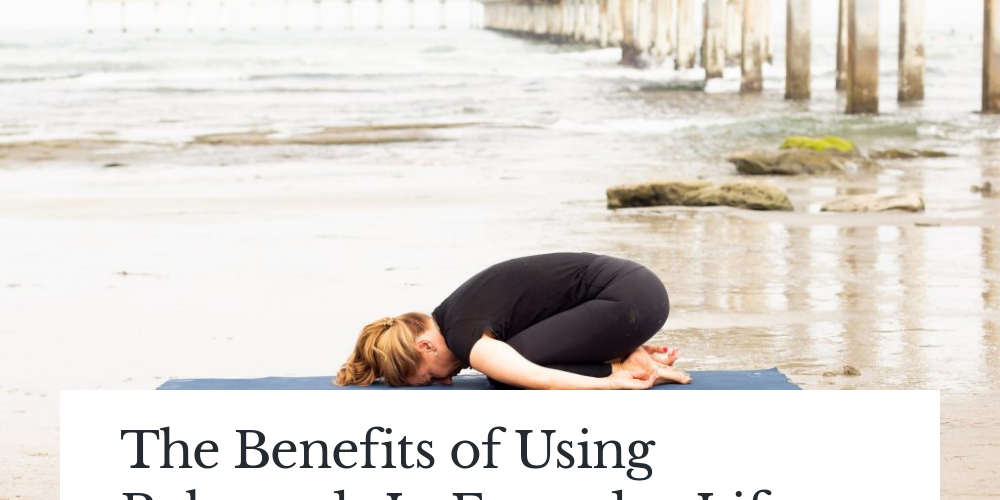What is the backdrop of the image?
Please use the image to deliver a detailed and complete answer.

The image features a serene beach scene with a pier stretching into the distance, emphasizing a sense of tranquility and connection with nature.